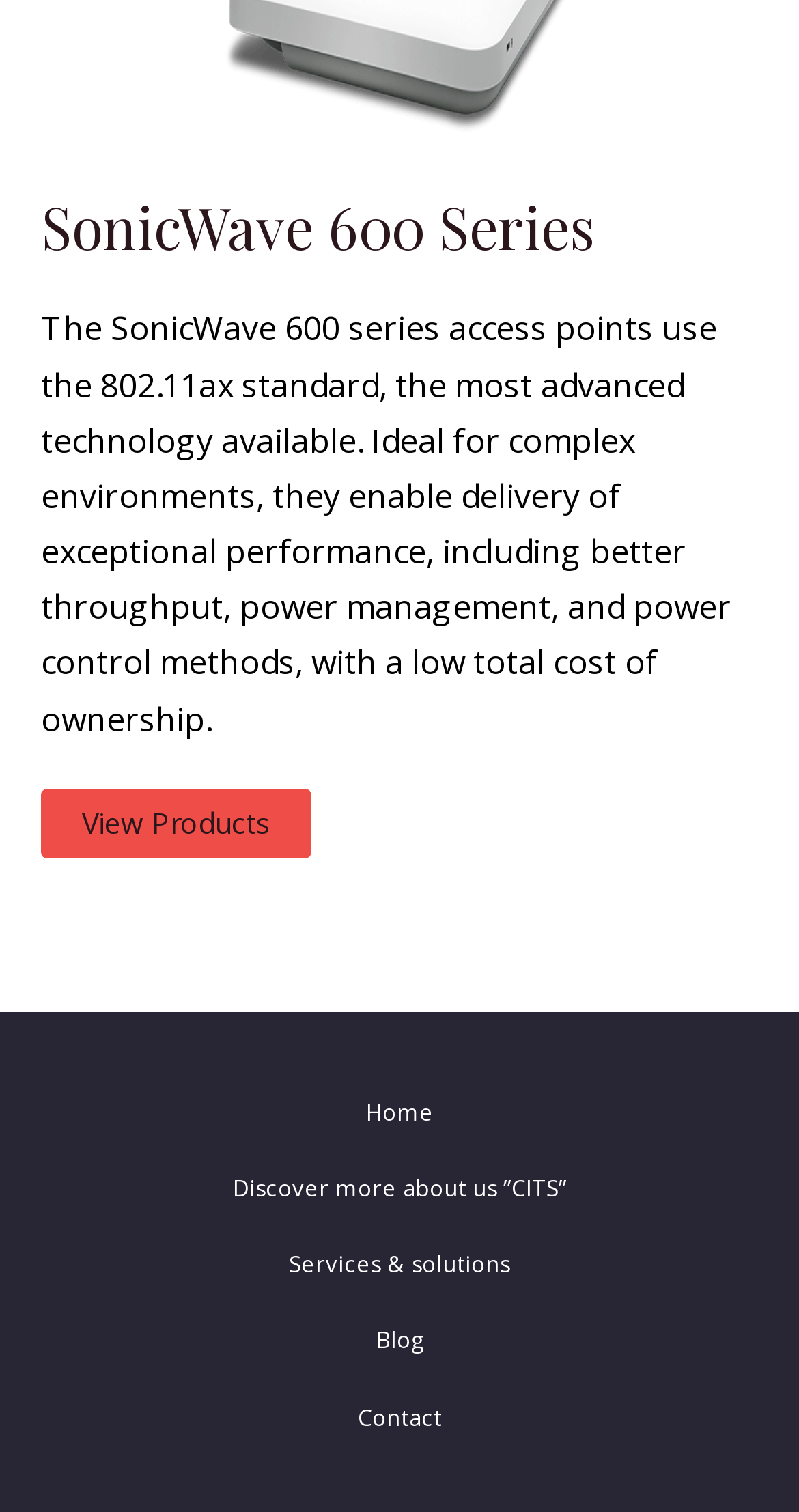Find the bounding box of the web element that fits this description: "Services & solutions".

[0.362, 0.817, 0.638, 0.868]